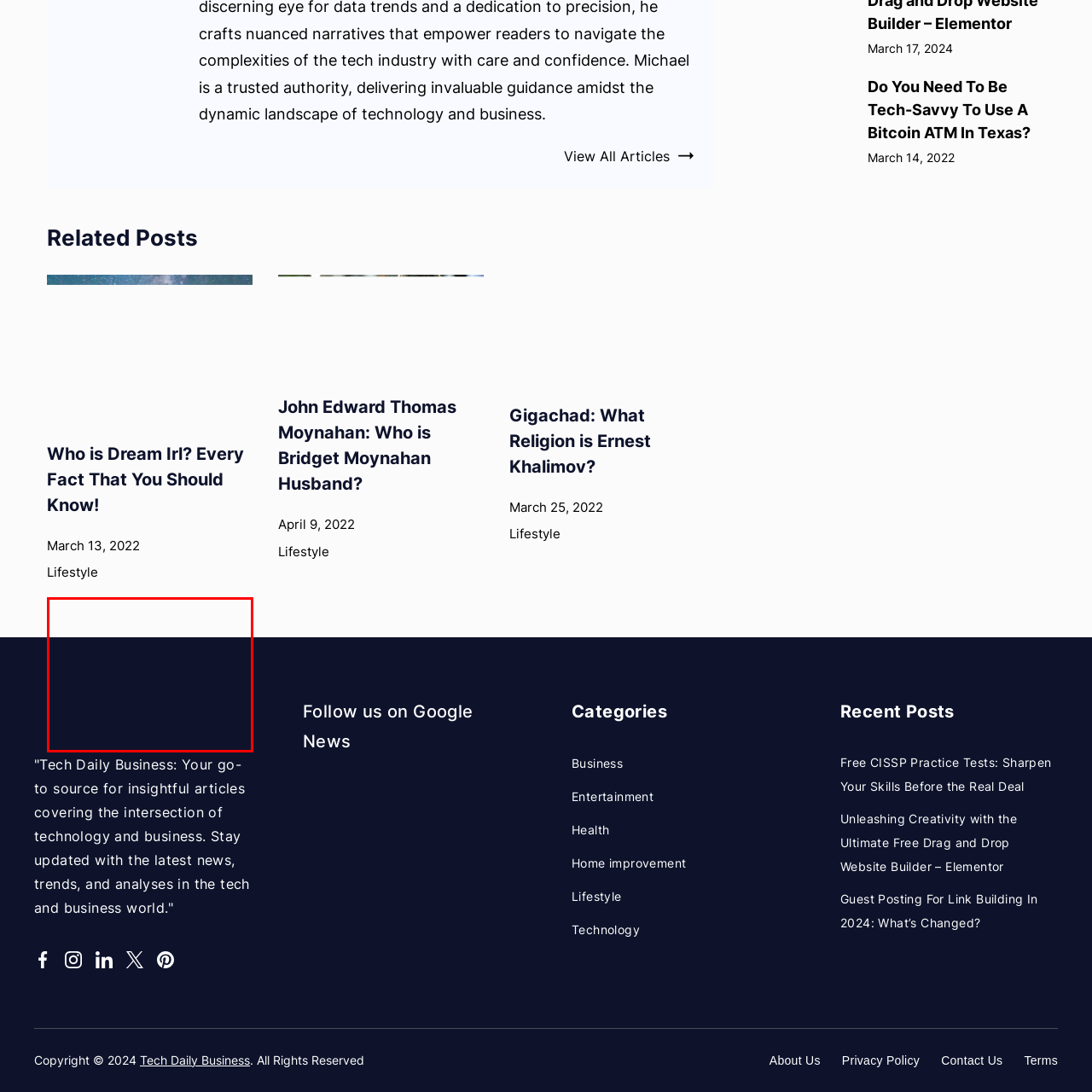What does the article aim to do?
Inspect the highlighted part of the image and provide a single word or phrase as your answer.

Enlighten readers